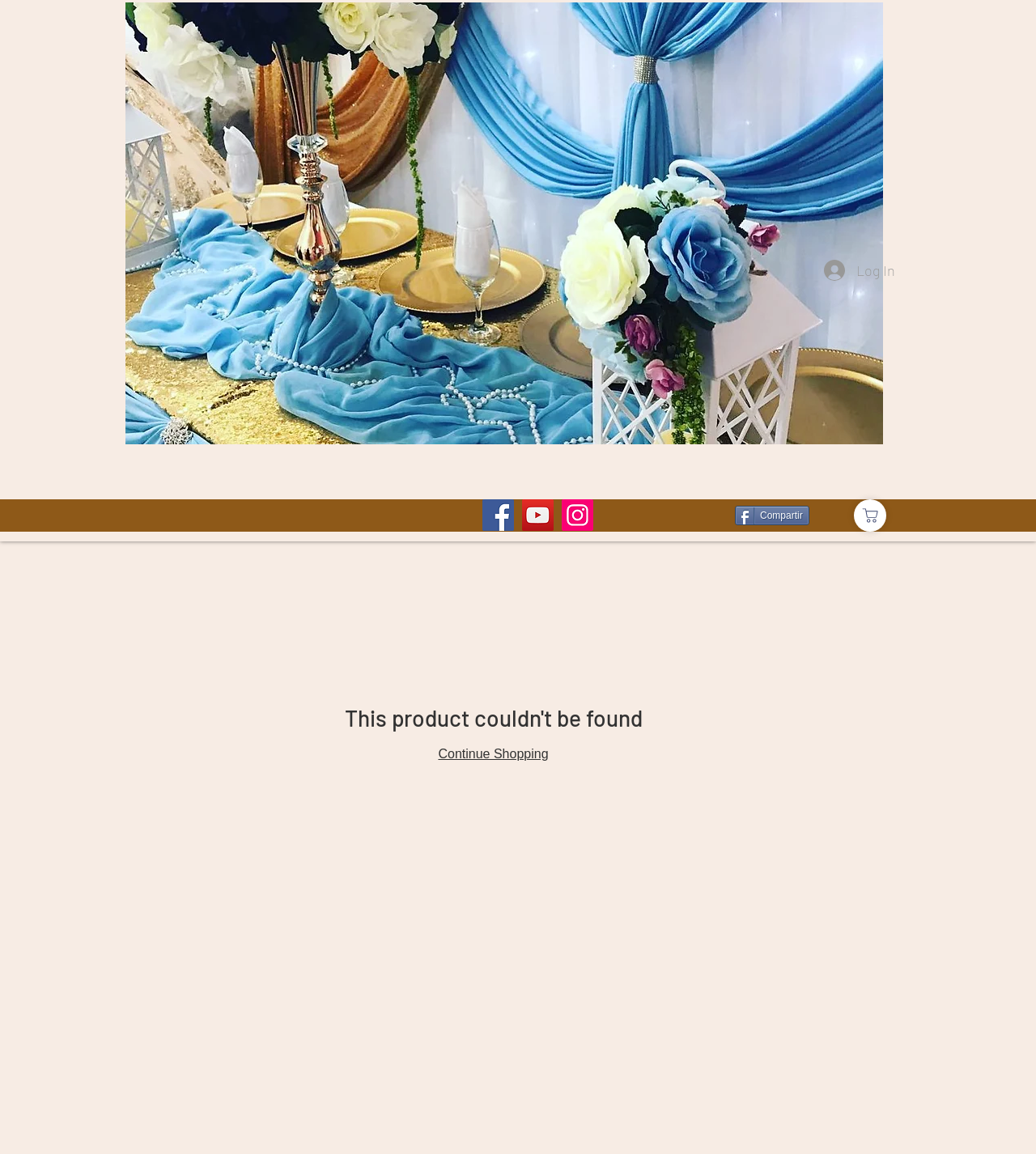Find the bounding box coordinates of the area to click in order to follow the instruction: "View Facebook page".

[0.466, 0.433, 0.496, 0.46]